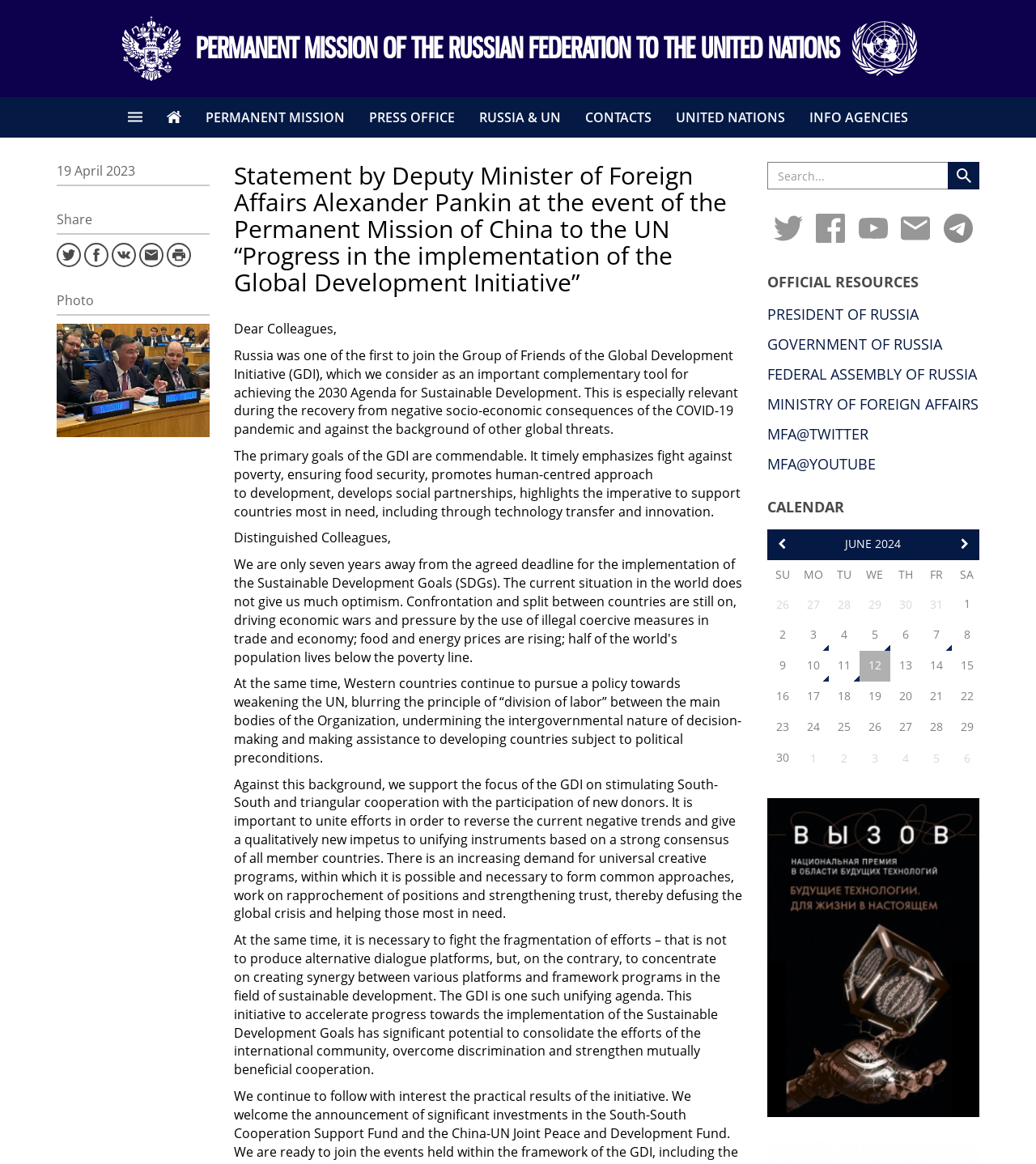Please examine the image and provide a detailed answer to the question: What is the name of the organization that the Permanent Mission of the Russian Federation is a part of?

The name of the organization can be found in the heading element at the top of the webpage, which reads 'PERMANENT MISSION OF THE RUSSIAN FEDERATION TO THE UNITED NATIONS', indicating that the Permanent Mission is a part of the United Nations.